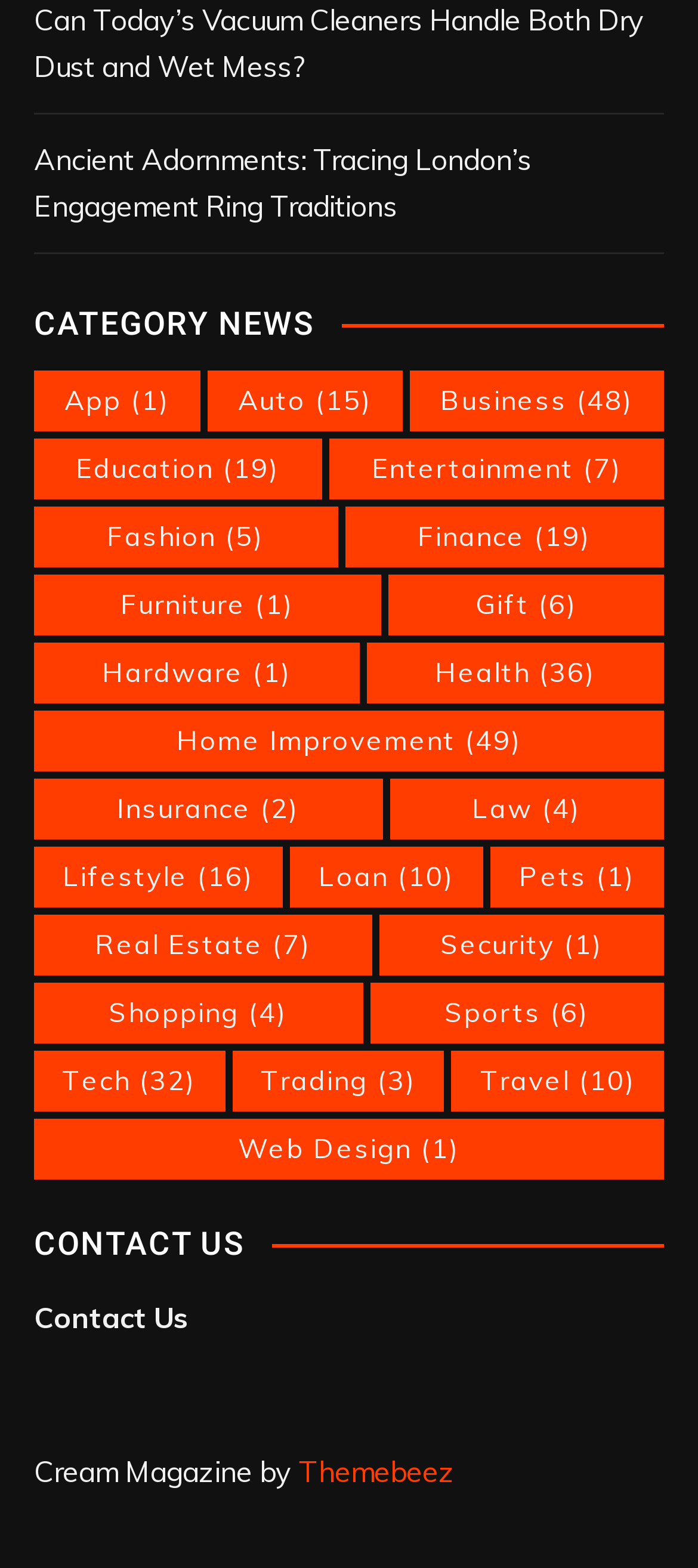Given the element description: "Themebeez", predict the bounding box coordinates of the UI element it refers to, using four float numbers between 0 and 1, i.e., [left, top, right, bottom].

[0.428, 0.927, 0.651, 0.95]